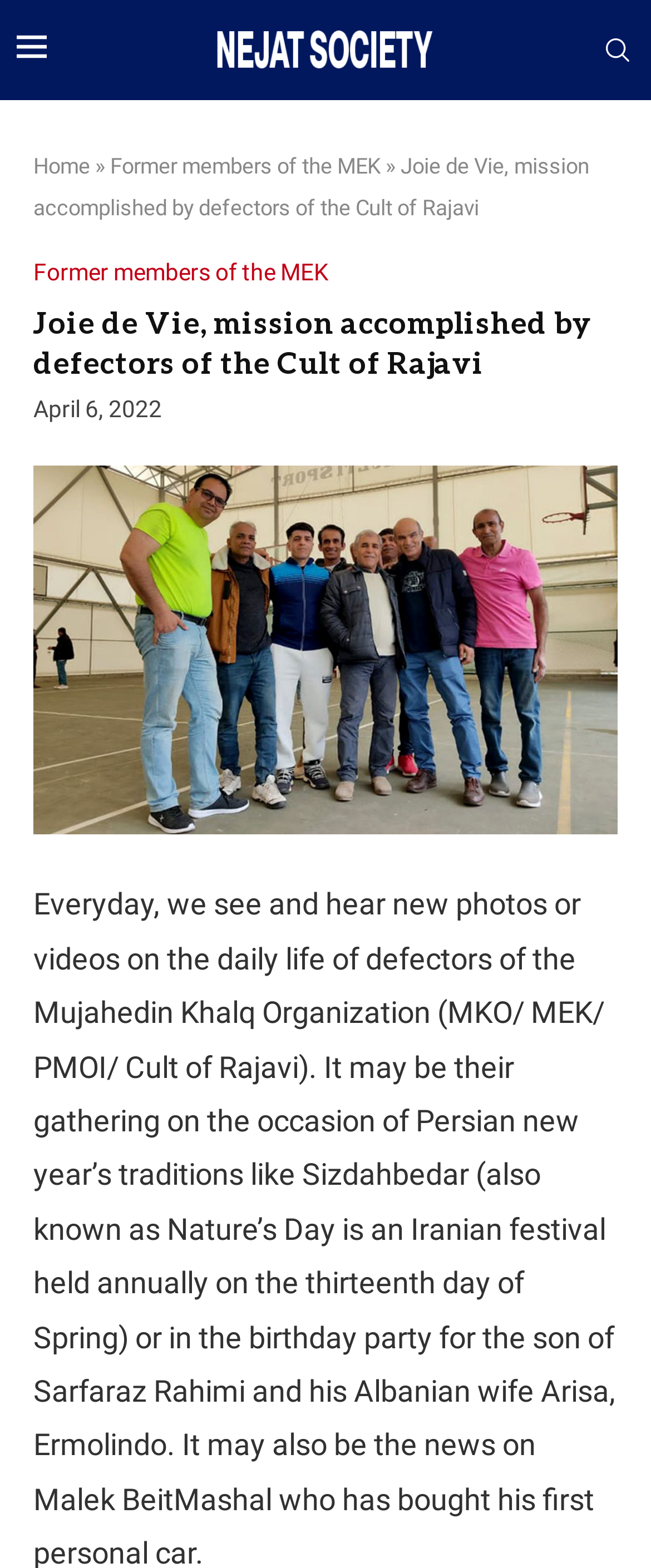What is the name of the event shown in the image?
Examine the webpage screenshot and provide an in-depth answer to the question.

The name of the event shown in the image can be found in the image element with the text 'ASILA members - Nowruz 1401', which suggests that the image is related to the Nowruz 1401 event.